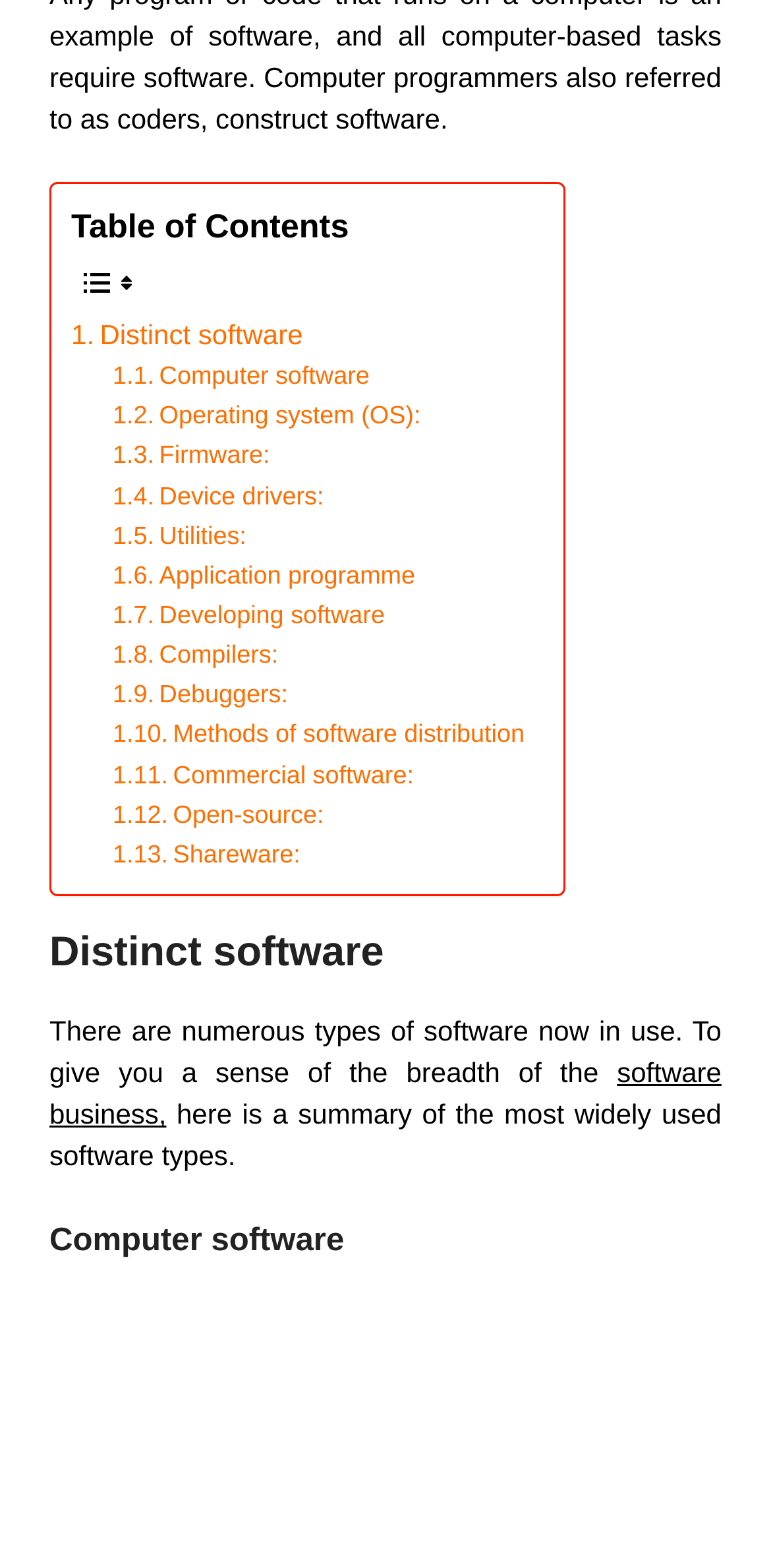Extract the bounding box coordinates of the UI element described by: "Methods of software distribution". The coordinates should include four float numbers ranging from 0 to 1, e.g., [left, top, right, bottom].

[0.146, 0.456, 0.68, 0.481]